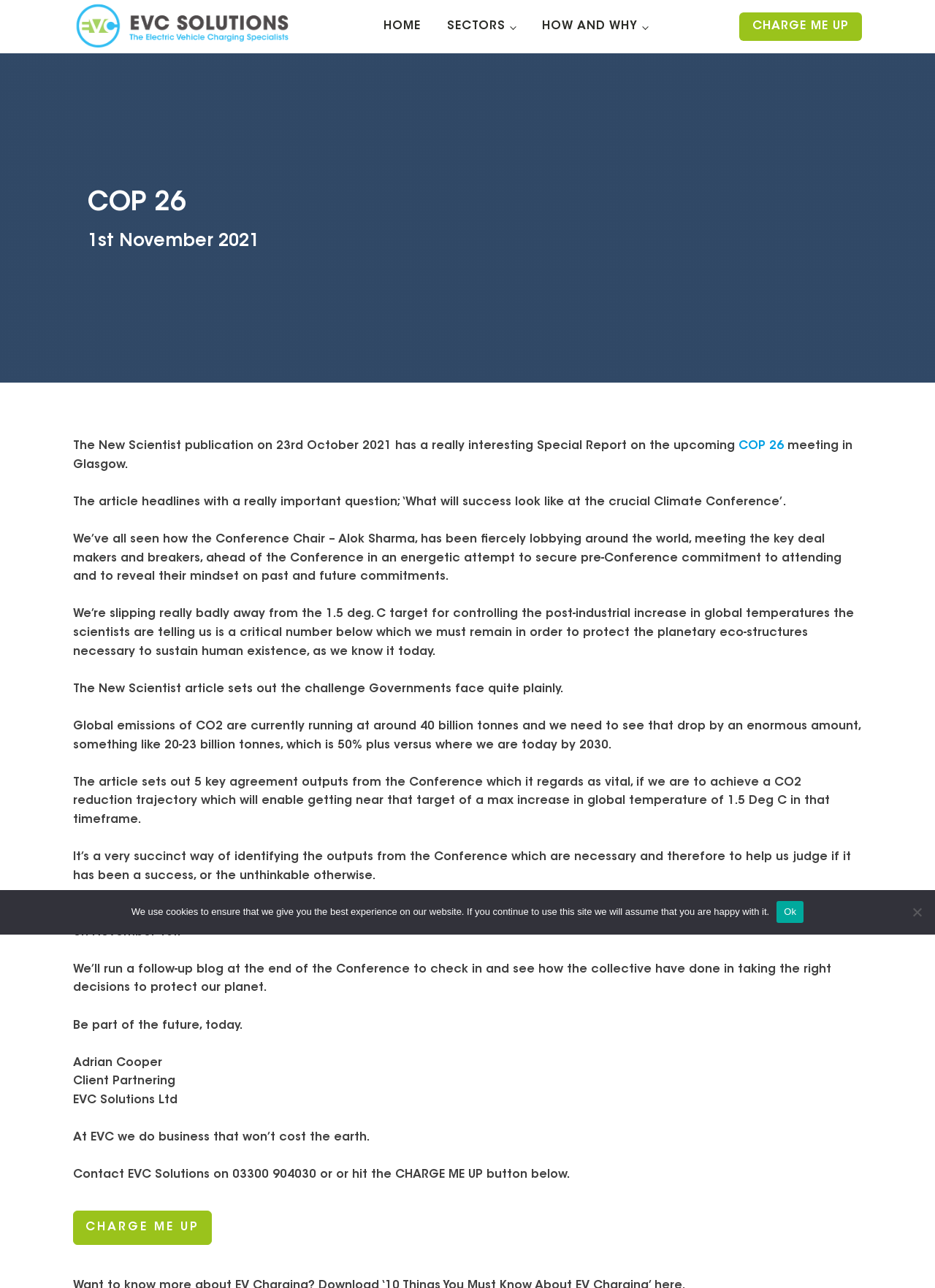Please find the bounding box coordinates in the format (top-left x, top-left y, bottom-right x, bottom-right y) for the given element description. Ensure the coordinates are floating point numbers between 0 and 1. Description: How and Why

[0.566, 0.007, 0.707, 0.035]